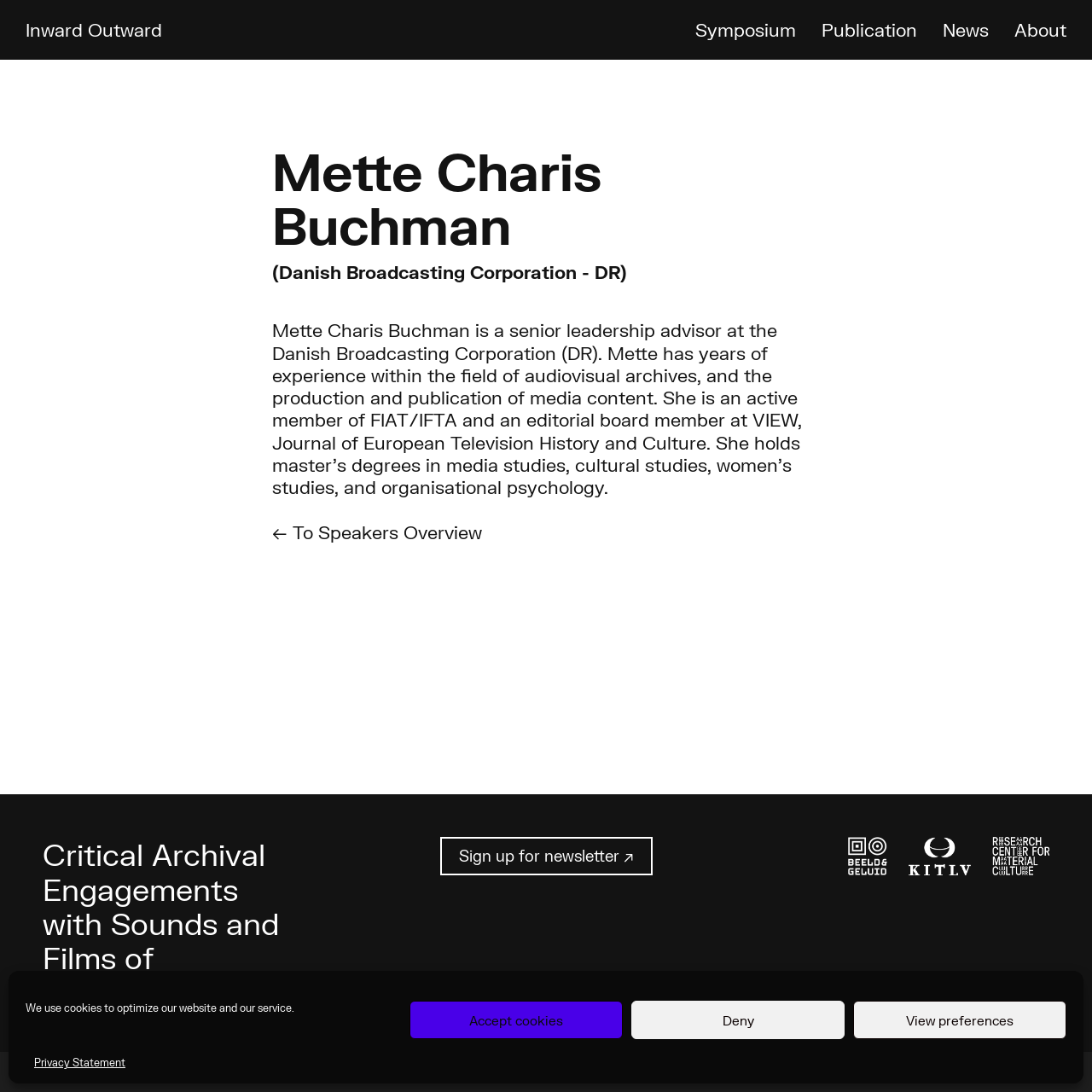Find the bounding box coordinates of the element I should click to carry out the following instruction: "go to Inward Outward".

[0.023, 0.016, 0.148, 0.039]